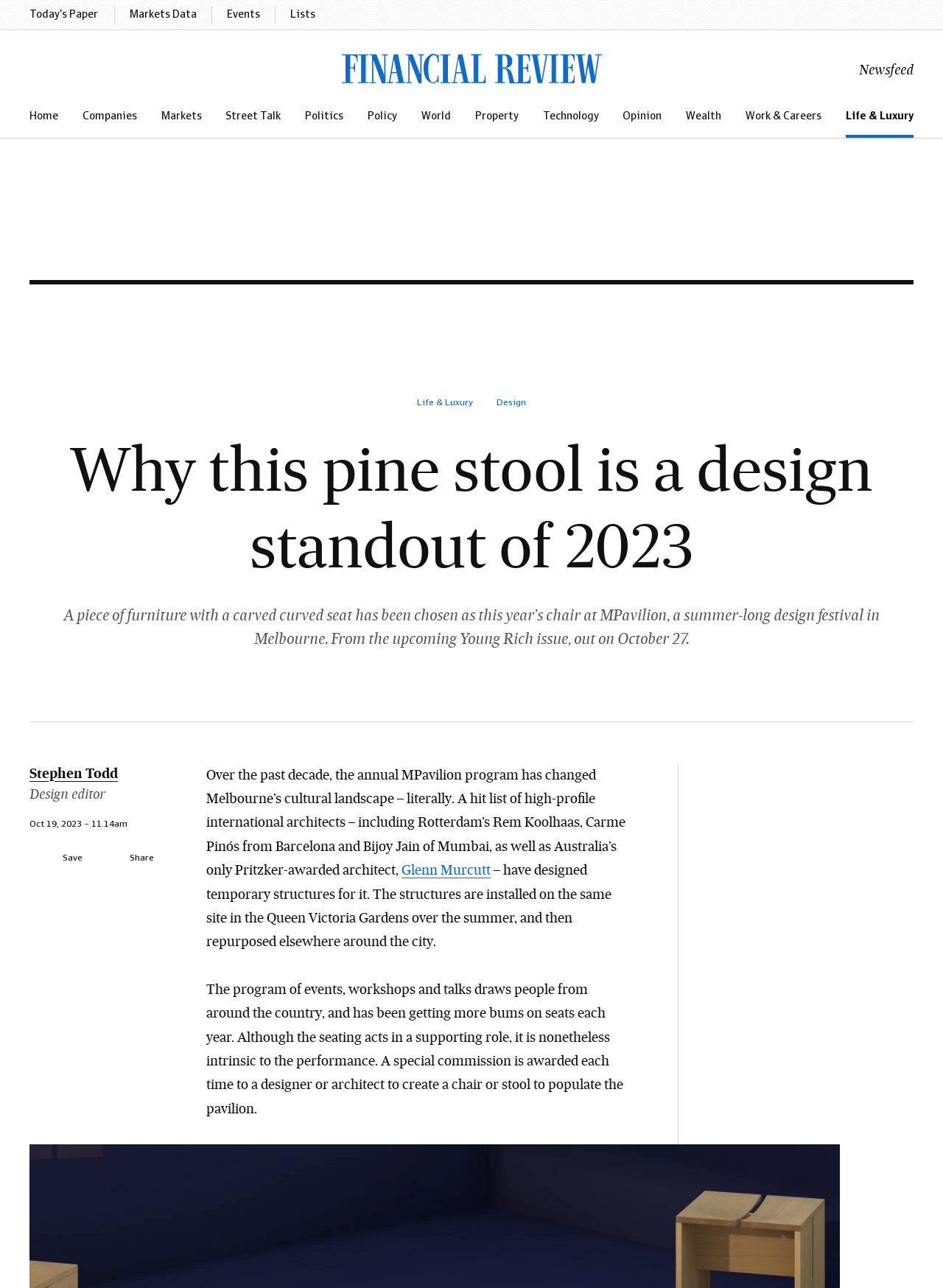Determine the bounding box coordinates for the area that should be clicked to carry out the following instruction: "Go to the 'Home' page".

[0.031, 0.085, 0.062, 0.107]